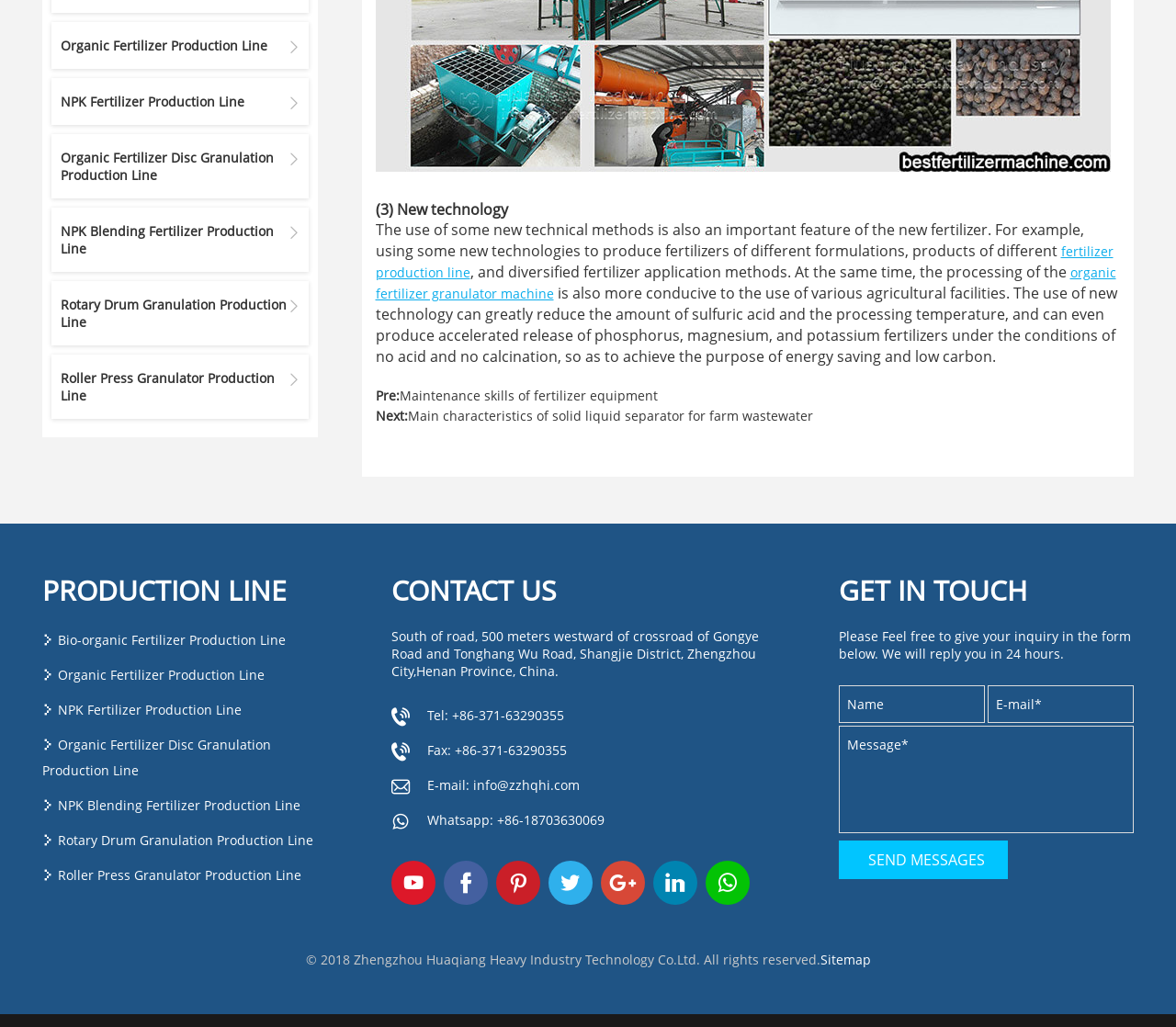Use a single word or phrase to answer the question: What is the company's address?

South of road, 500 meters westward of crossroad of Gongye Road and Tonghang Wu Road, Shangjie District, Zhengzhou City,Henan Province, China.